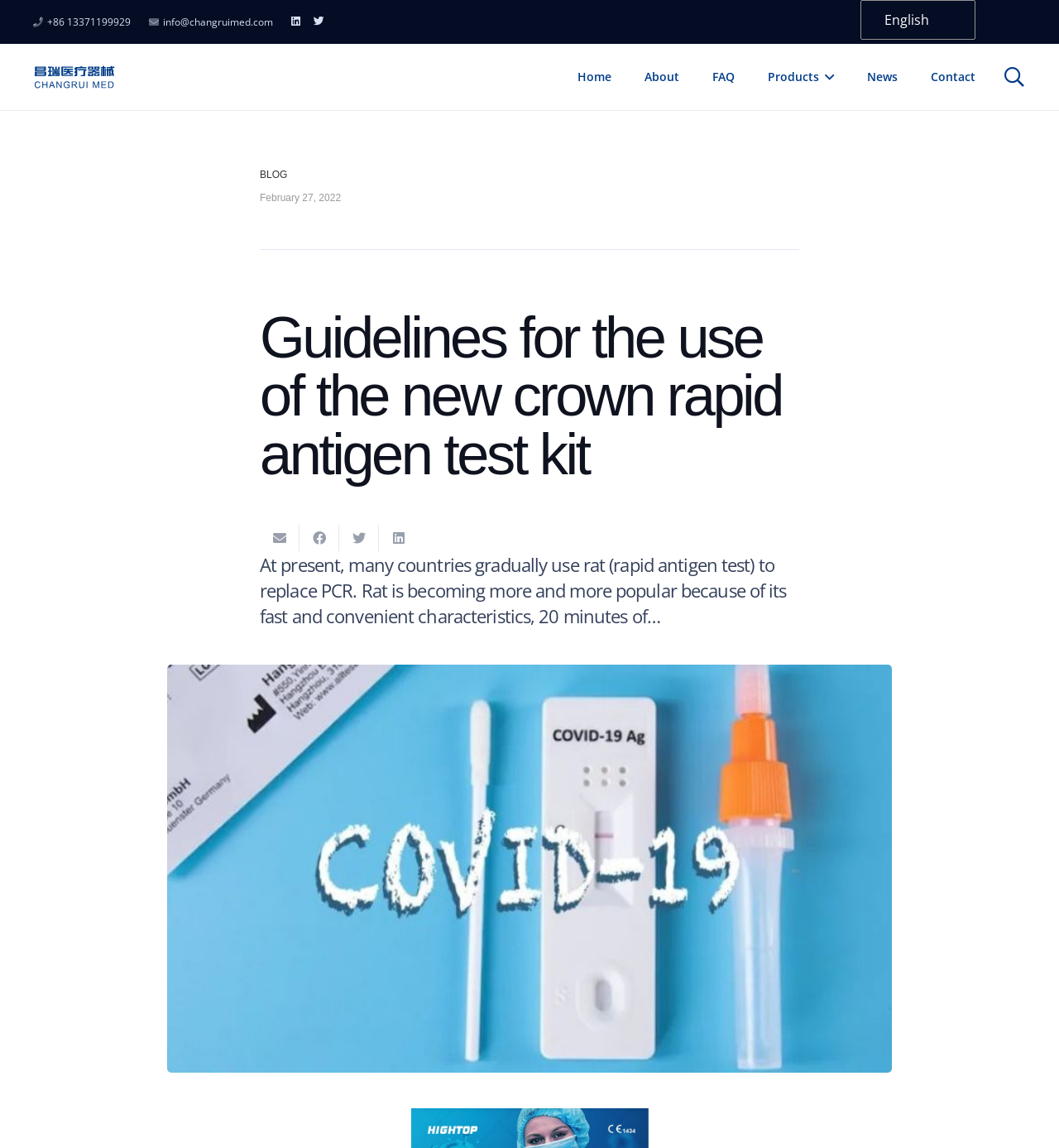Please pinpoint the bounding box coordinates for the region I should click to adhere to this instruction: "Type here".

None